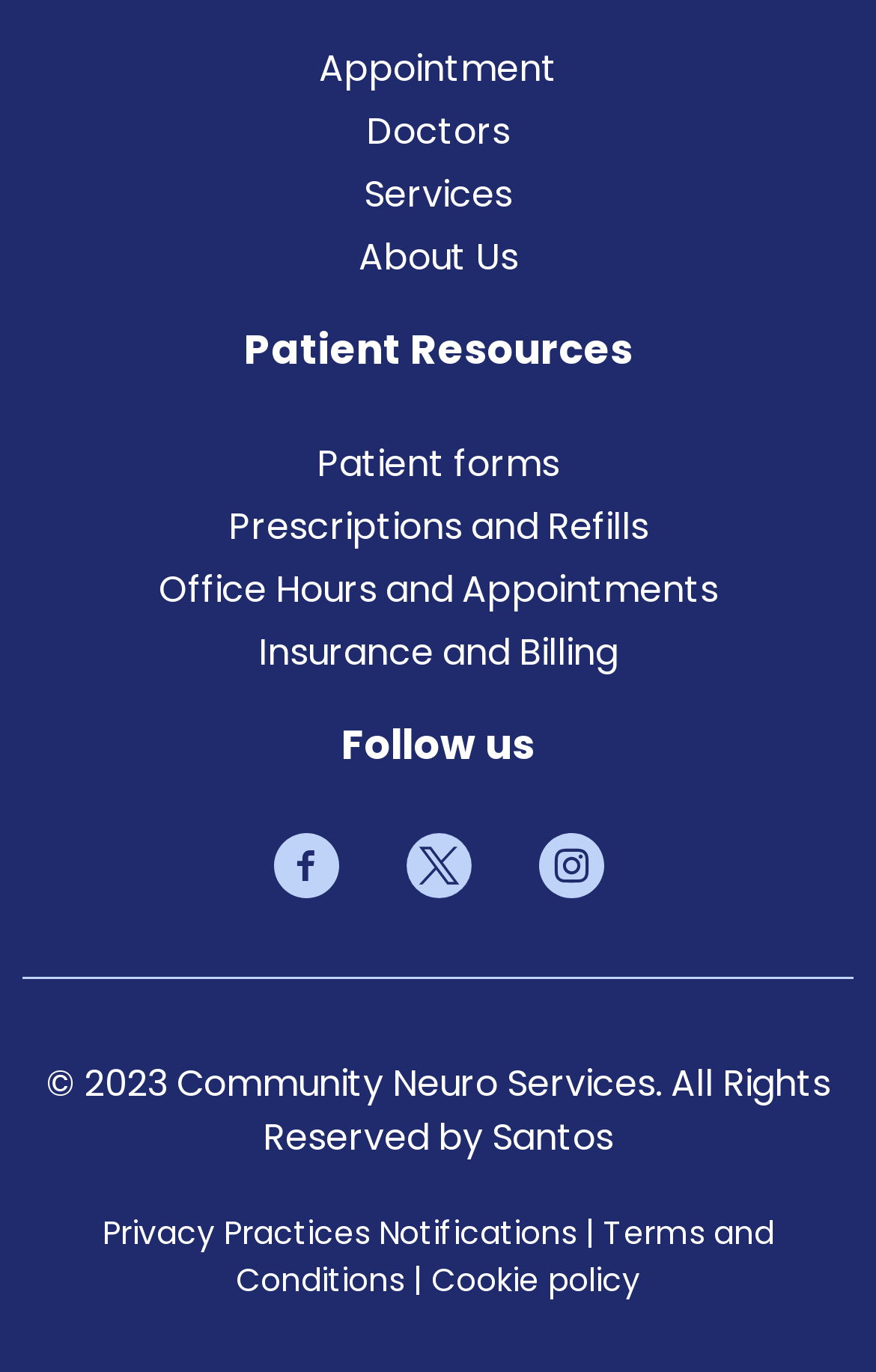Given the description "Office Hours and Appointments", provide the bounding box coordinates of the corresponding UI element.

[0.026, 0.41, 0.974, 0.449]